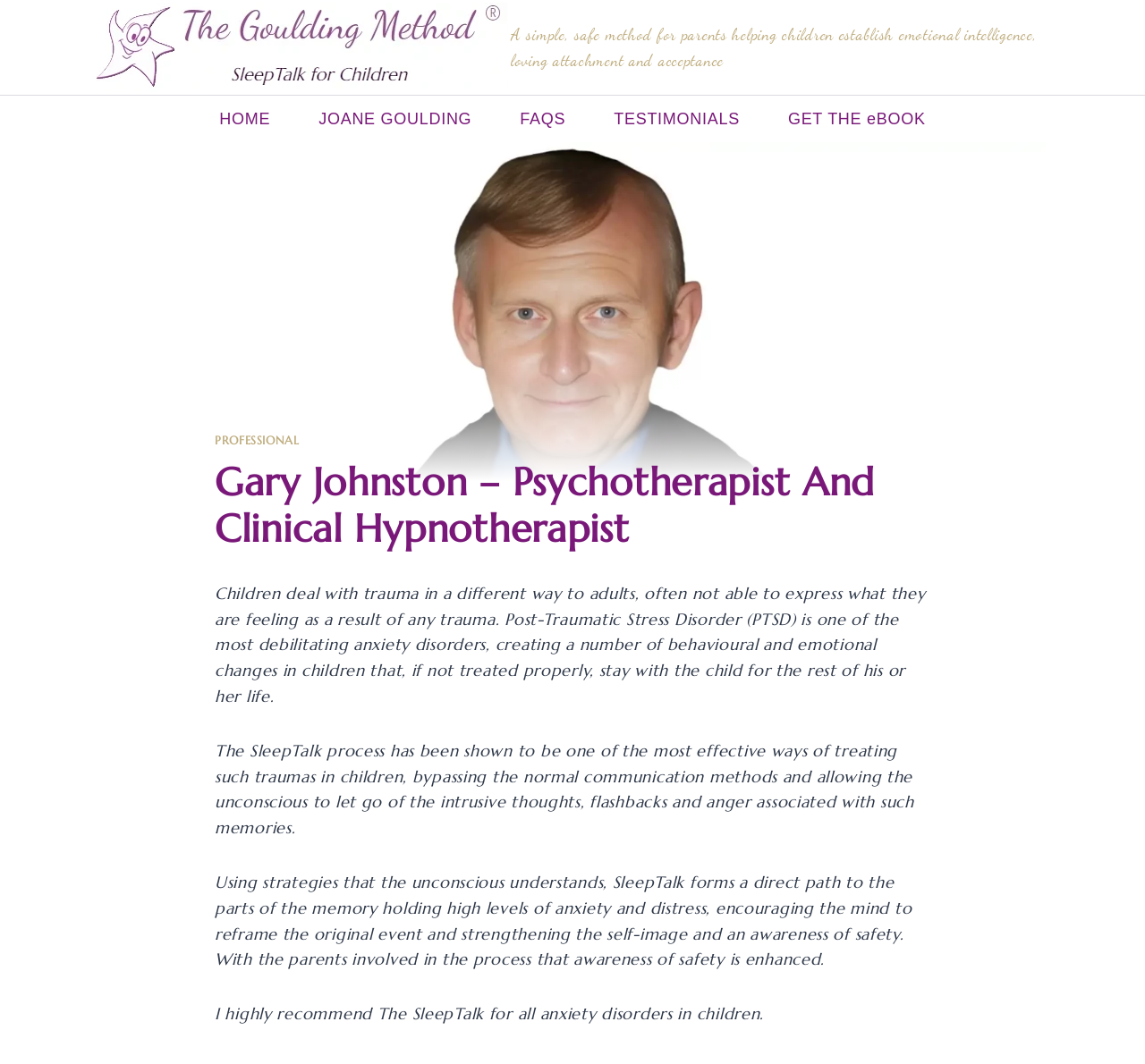Bounding box coordinates are given in the format (top-left x, top-left y, bottom-right x, bottom-right y). All values should be floating point numbers between 0 and 1. Provide the bounding box coordinate for the UI element described as: JOANE GOULDING

[0.257, 0.095, 0.433, 0.129]